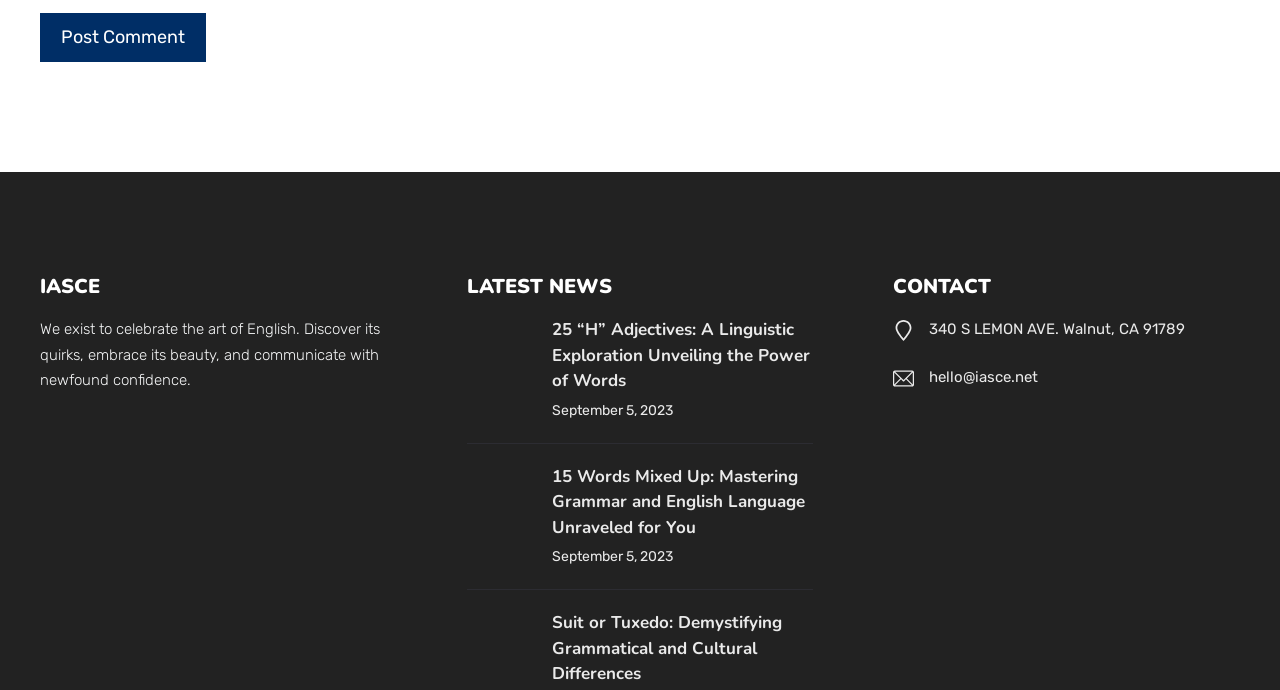What is the email address of the organization?
Respond with a short answer, either a single word or a phrase, based on the image.

hello@iasce.net